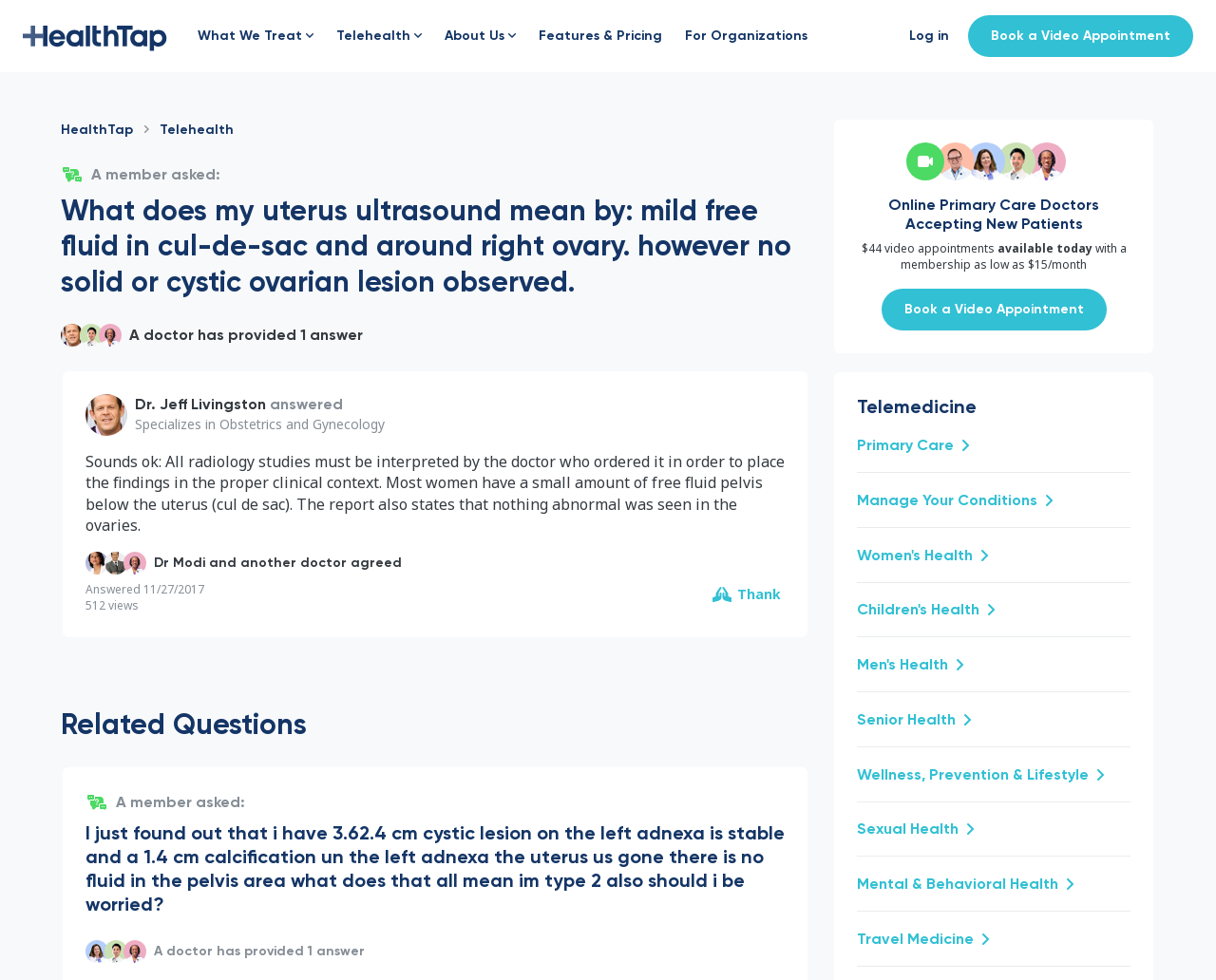Locate the bounding box coordinates of the clickable region necessary to complete the following instruction: "Click on Dr. Jeff Livingston". Provide the coordinates in the format of four float numbers between 0 and 1, i.e., [left, top, right, bottom].

[0.111, 0.403, 0.219, 0.422]